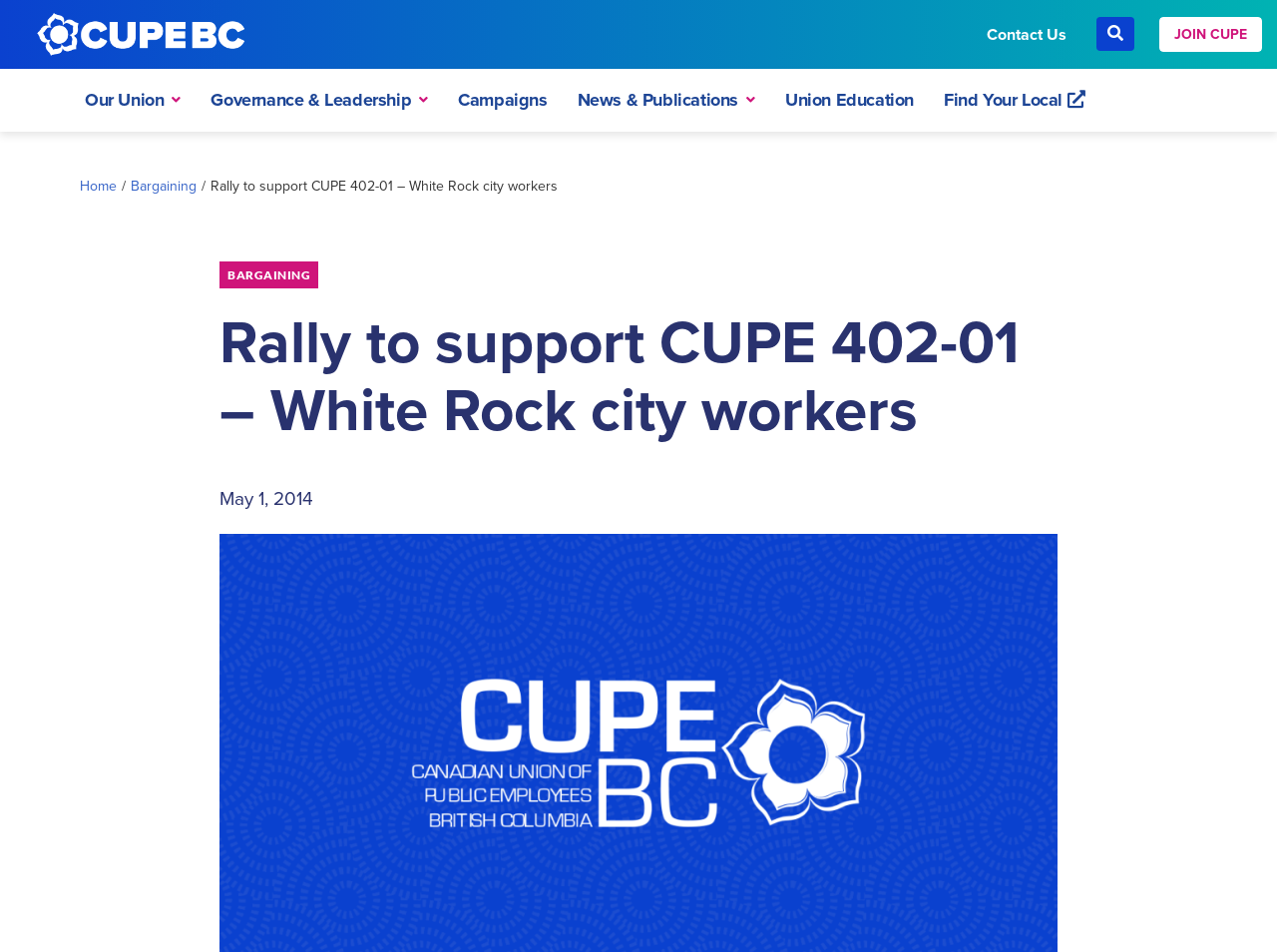Reply to the question with a brief word or phrase: How many main navigation links are there?

8